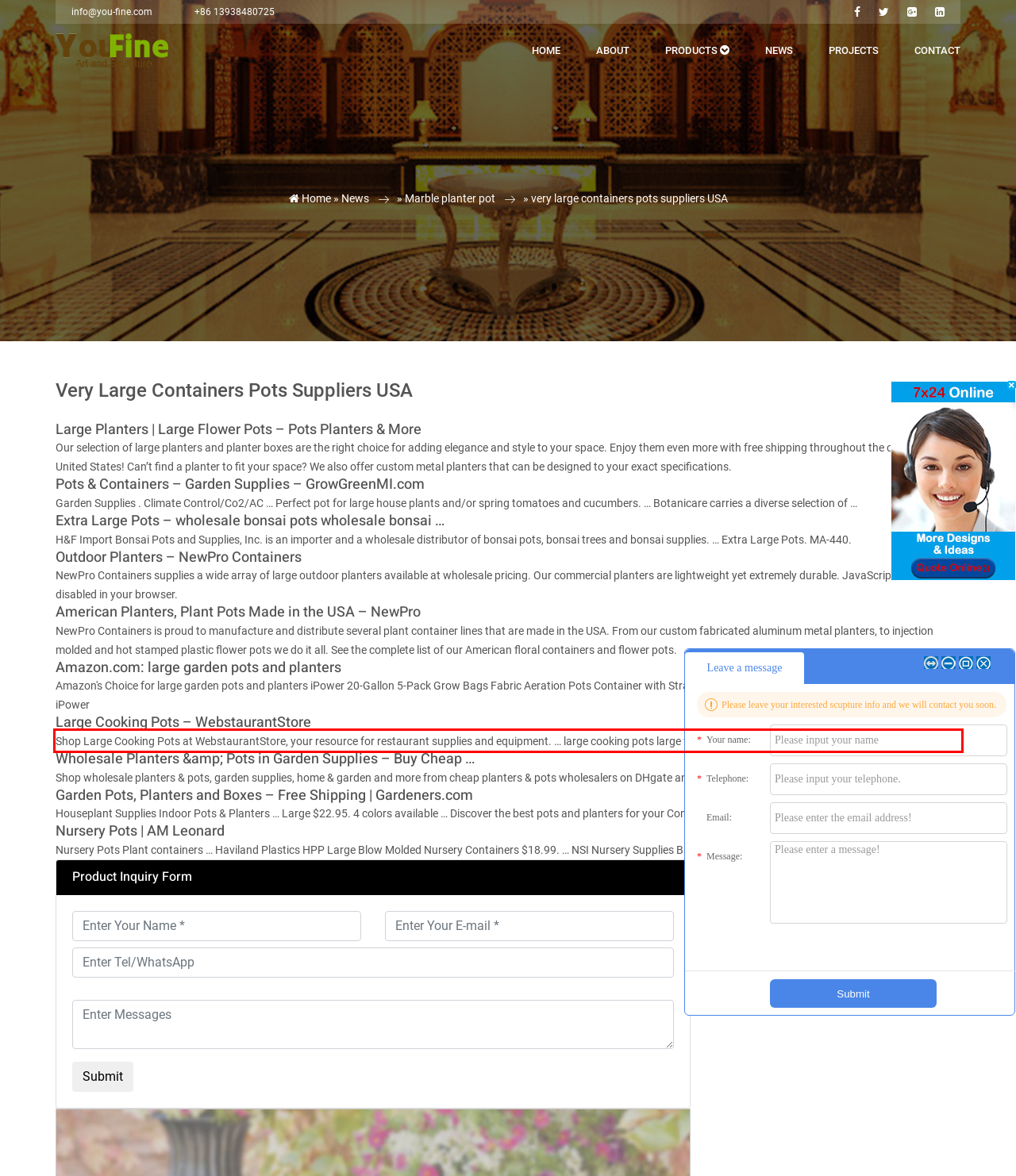You are given a screenshot with a red rectangle. Identify and extract the text within this red bounding box using OCR.

Shop Large Cooking Pots at WebstaurantStore, your resource for restaurant supplies and equipment. … large cooking pots large food storage containers large glass …